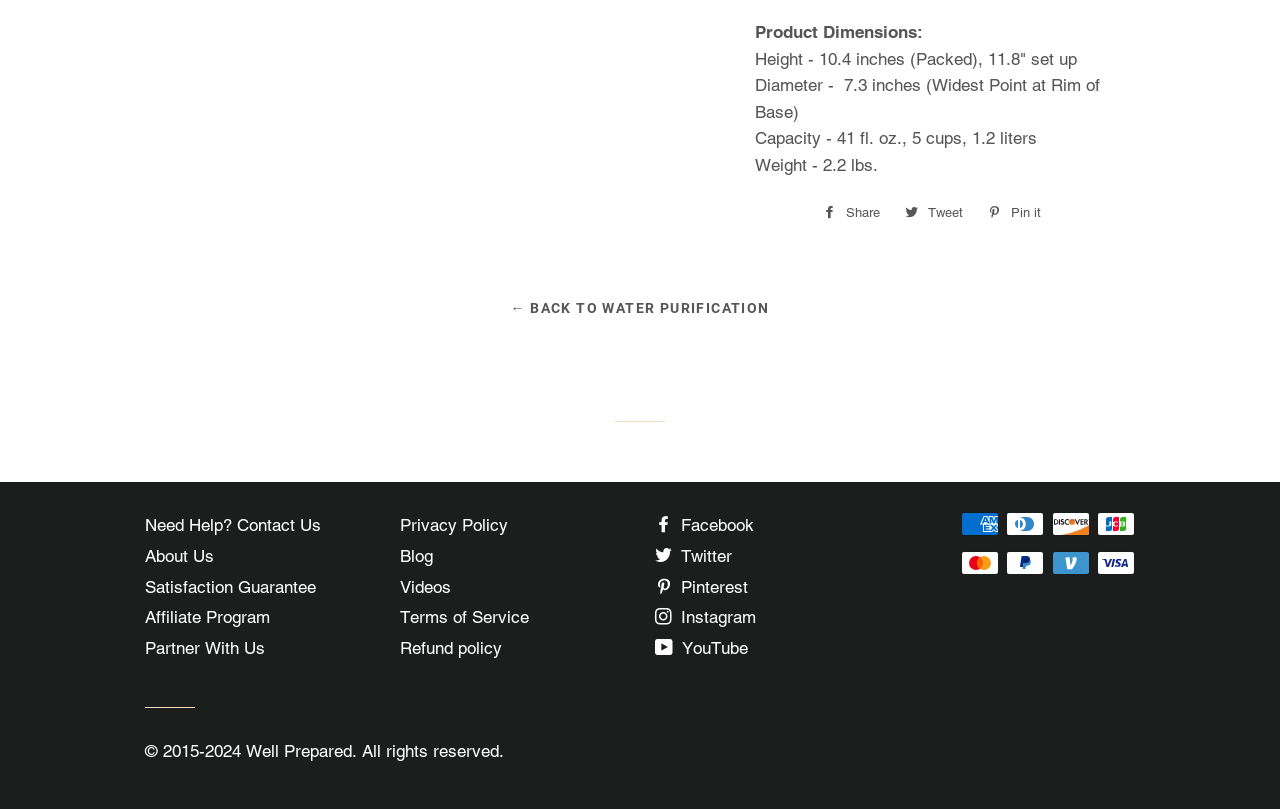Please use the details from the image to answer the following question comprehensively:
What is the copyright year range?

According to the footer section, the copyright year range is 2015-2024, as indicated by the StaticText element with the text '© 2015-2024'.